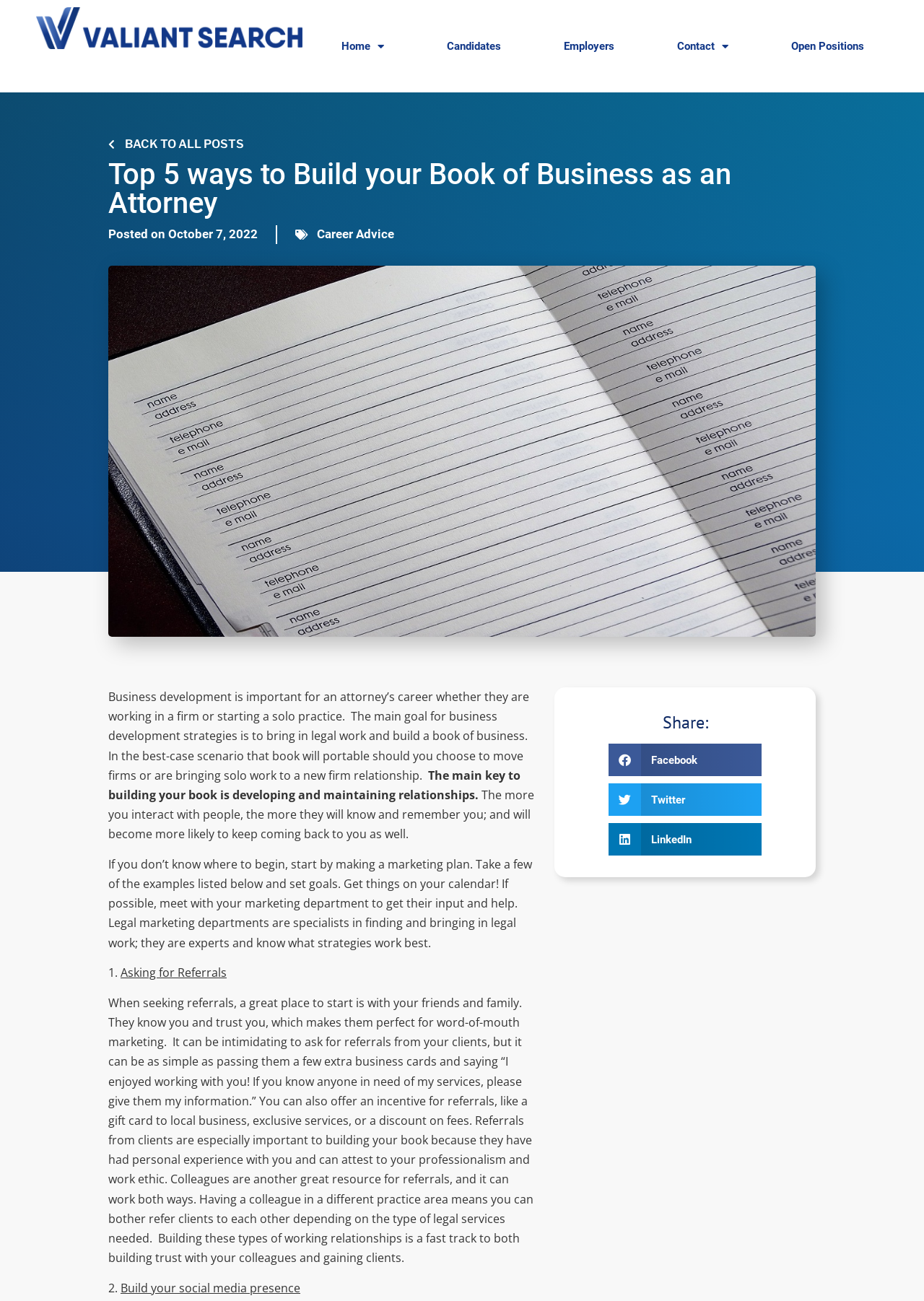Given the following UI element description: "Home", find the bounding box coordinates in the webpage screenshot.

[0.336, 0.028, 0.45, 0.043]